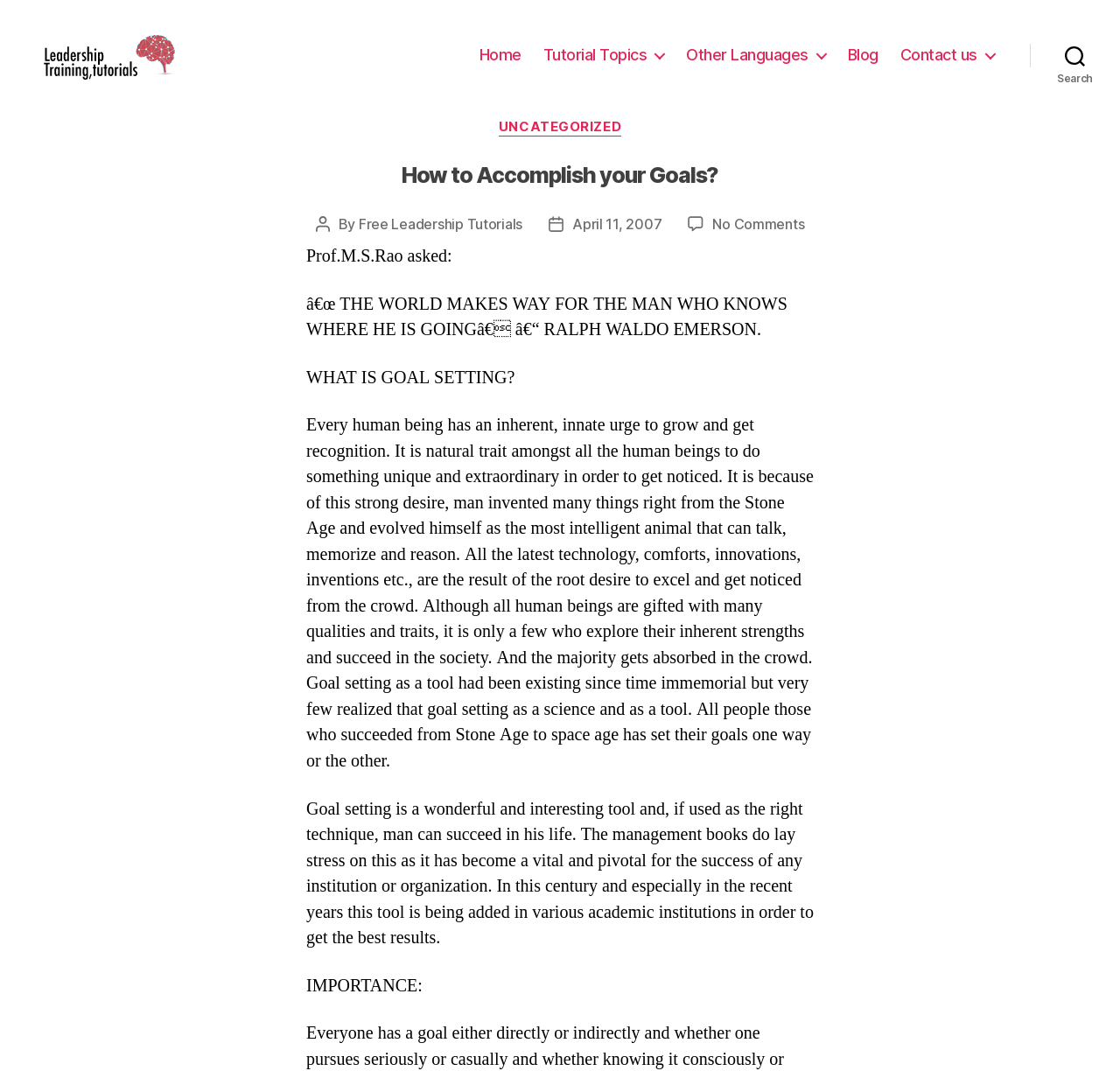Can you determine the bounding box coordinates of the area that needs to be clicked to fulfill the following instruction: "Click on the 'Search' button"?

[0.92, 0.033, 1.0, 0.069]